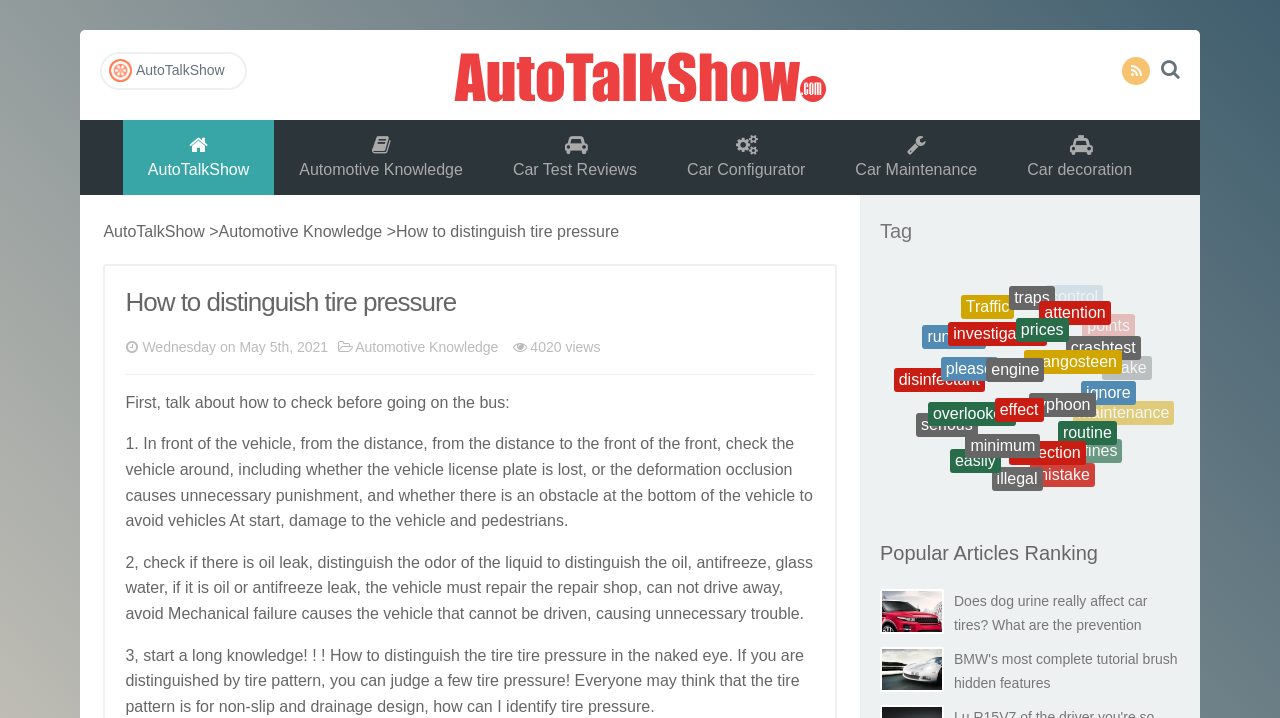Identify the bounding box coordinates of the clickable section necessary to follow the following instruction: "Click on the 'front' link". The coordinates should be presented as four float numbers from 0 to 1, i.e., [left, top, right, bottom].

[0.126, 0.606, 0.151, 0.63]